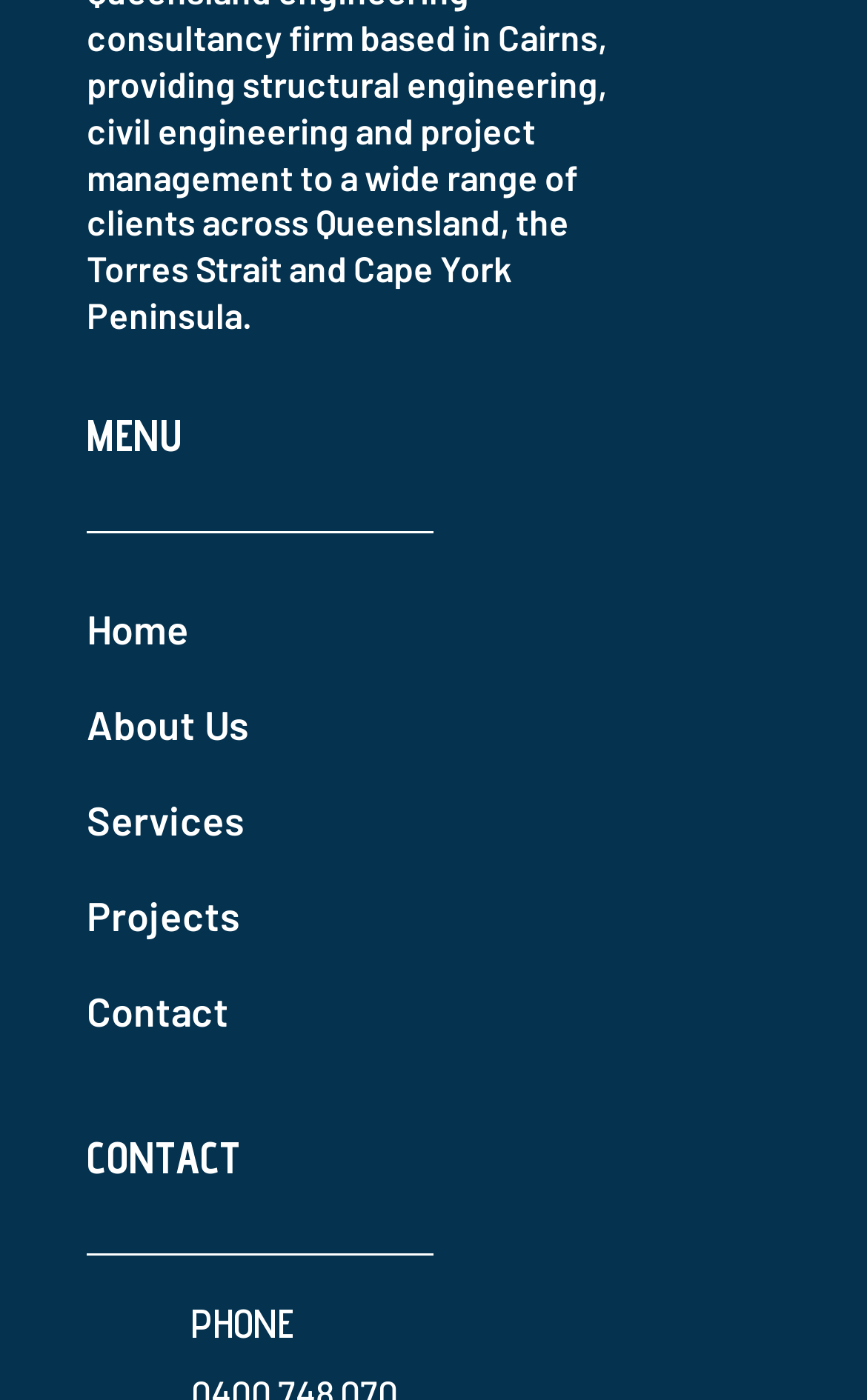From the webpage screenshot, predict the bounding box of the UI element that matches this description: "About Us".

[0.1, 0.5, 0.287, 0.535]